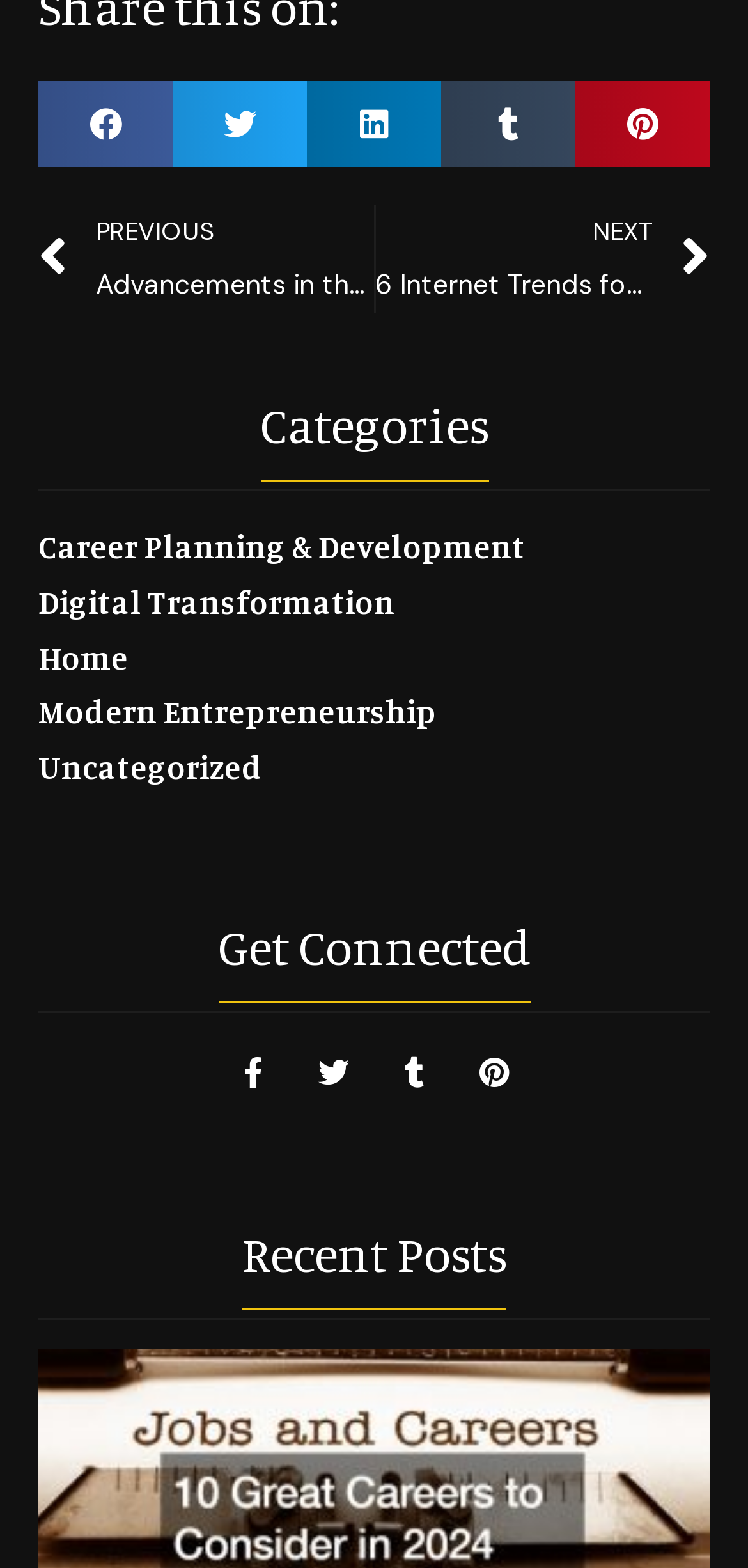Use a single word or phrase to answer the question: What is the purpose of the 'Prev' and 'Next' links?

Navigation